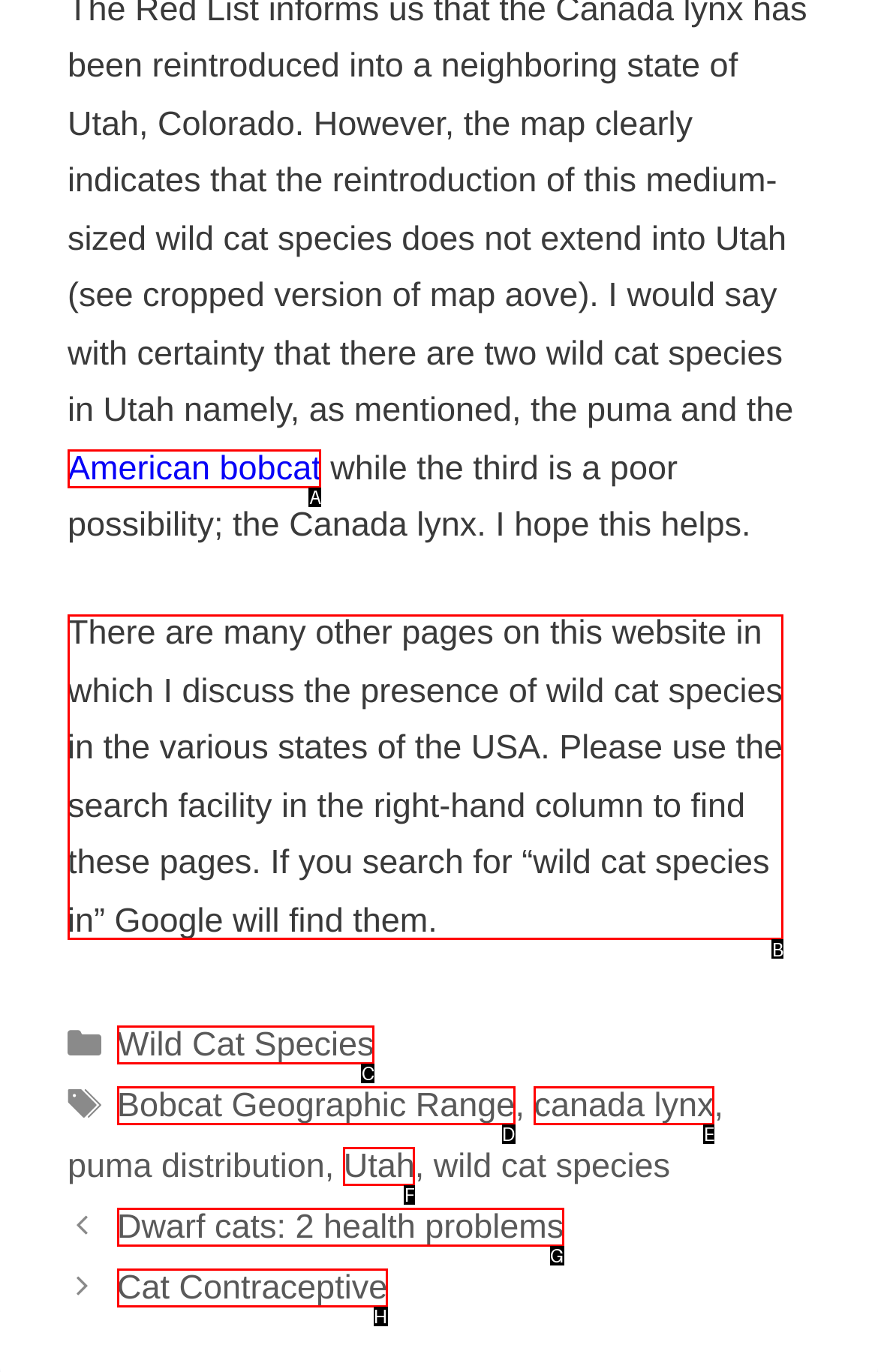From the given options, choose the one to complete the task: Search for wild cat species in the search facility
Indicate the letter of the correct option.

B